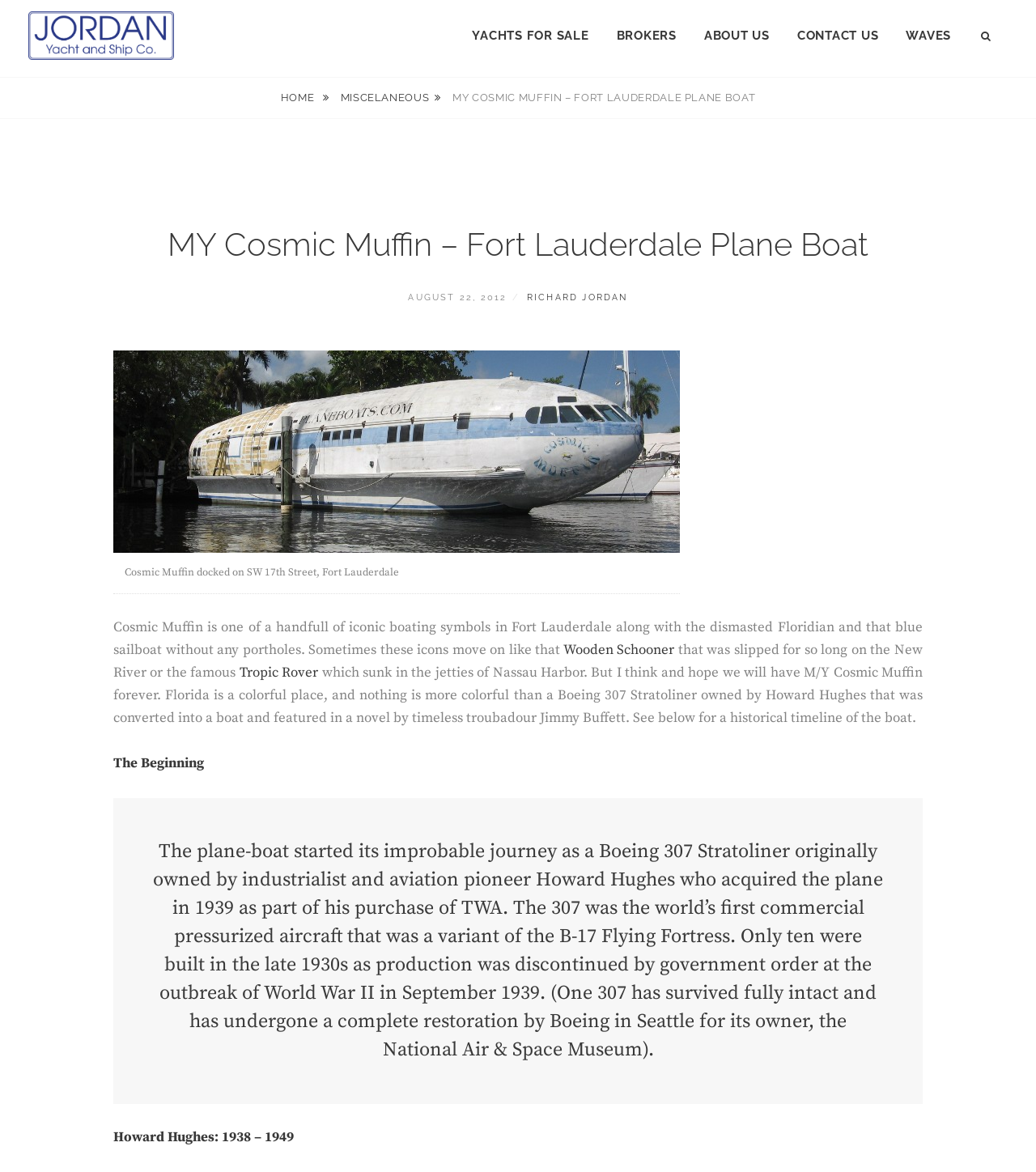Look at the image and give a detailed response to the following question: What is the current location of the boat?

I found the answer by looking at the static text element with the text 'Cosmic Muffin docked on SW 17th Street, Fort Lauderdale'. This suggests that the current location of the boat is Fort Lauderdale.